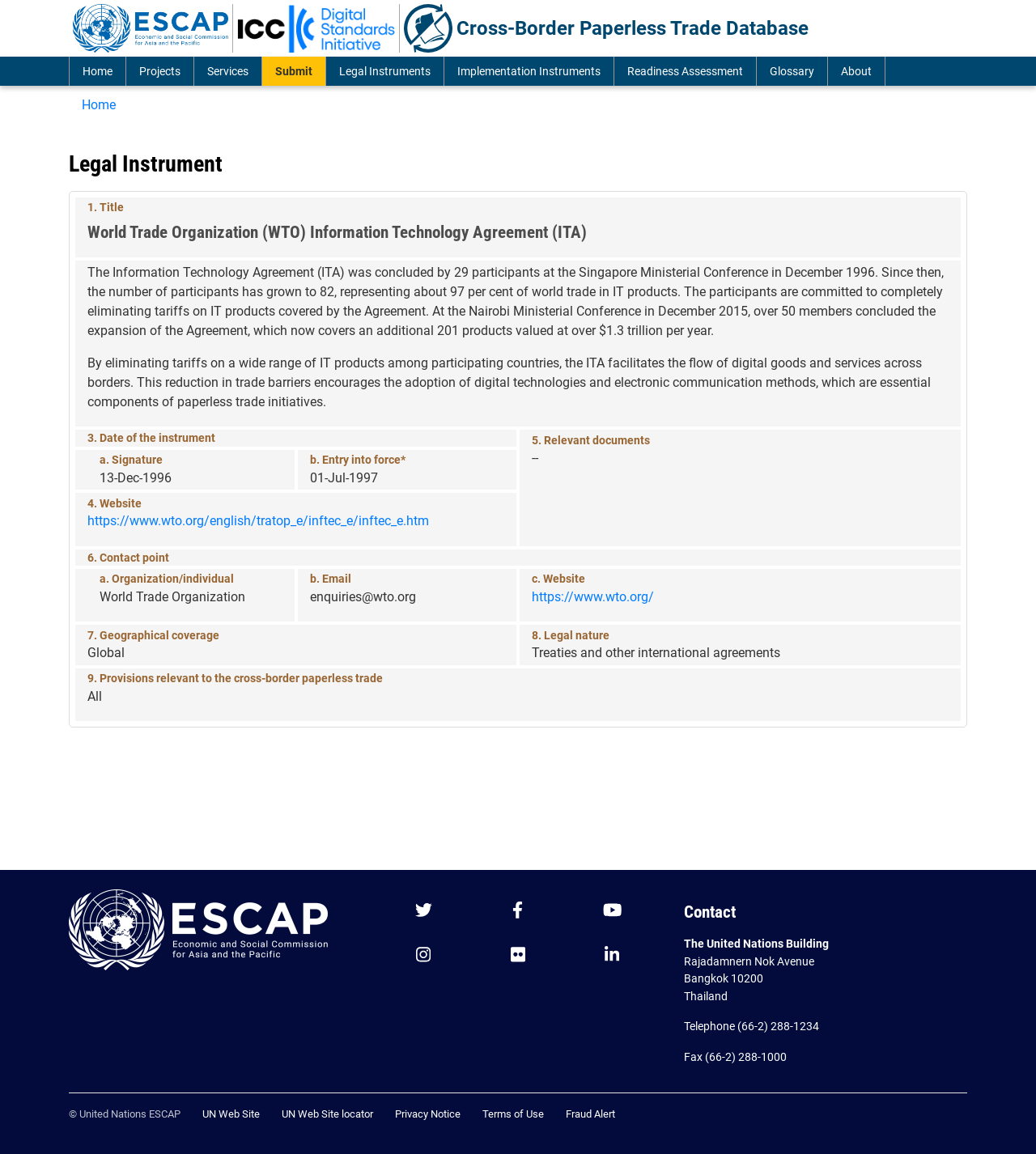Answer the question with a brief word or phrase:
What is the name of the agreement?

Information Technology Agreement (ITA)